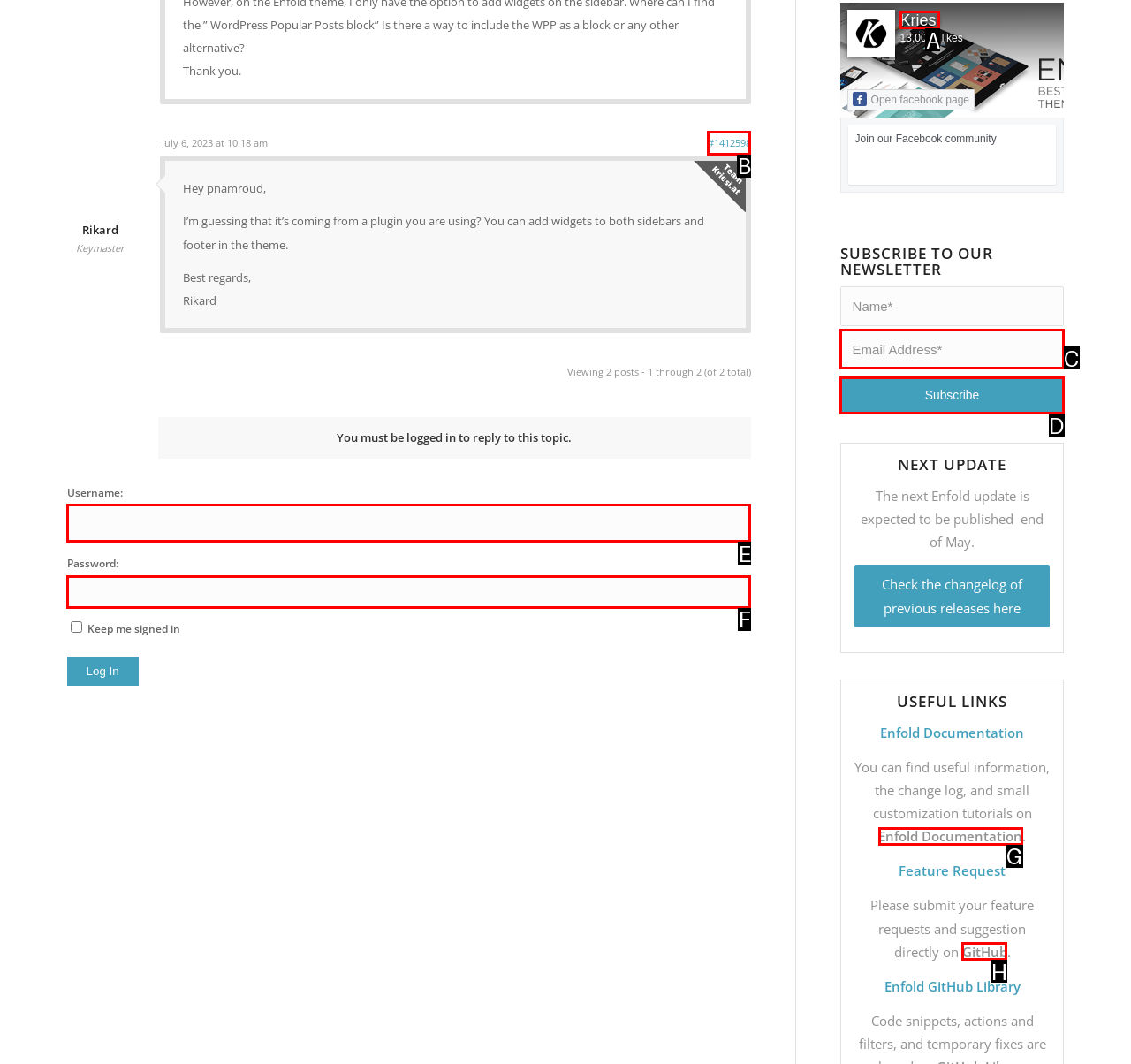Find the option that matches this description: Enfold Documentation
Provide the corresponding letter directly.

G